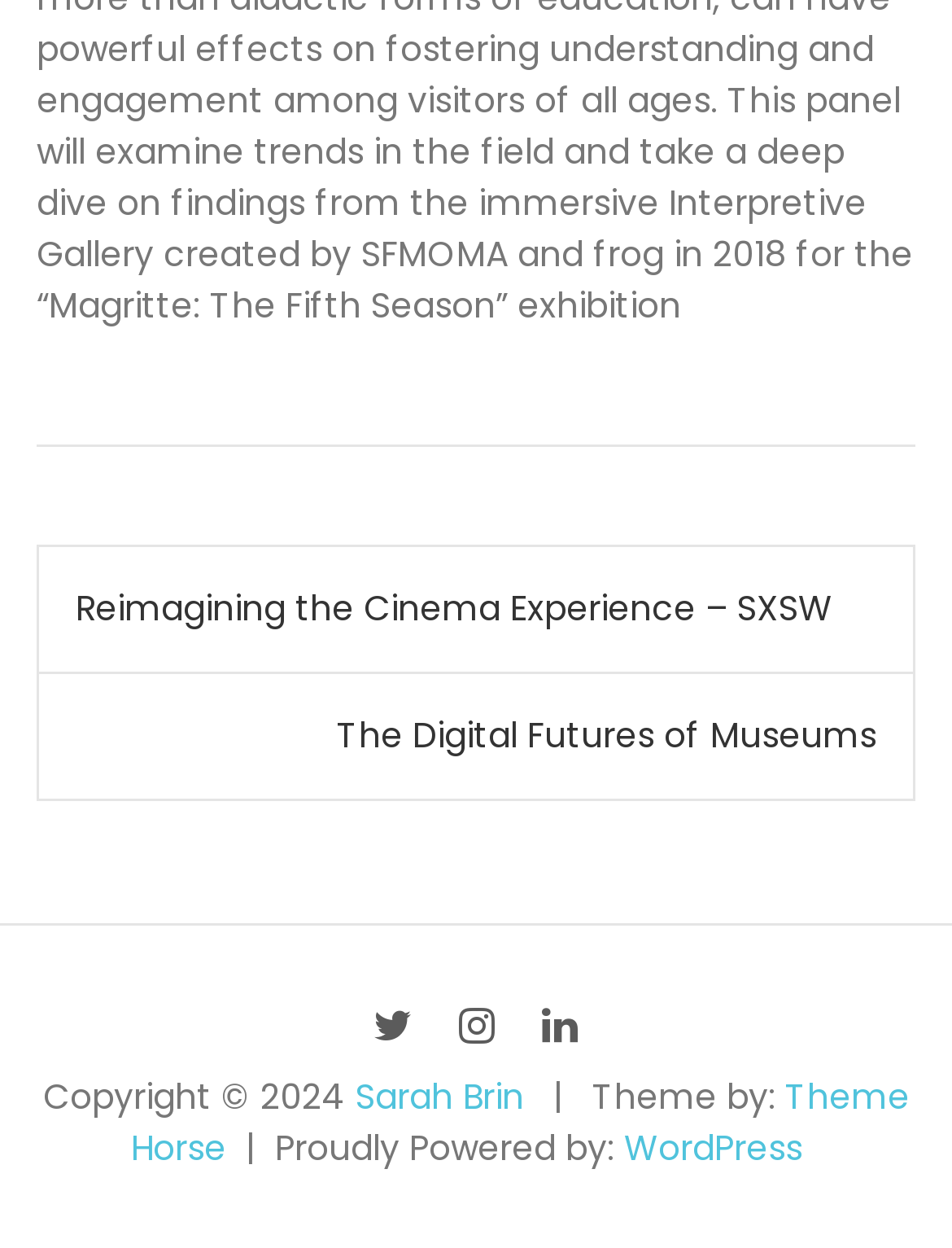Kindly determine the bounding box coordinates of the area that needs to be clicked to fulfill this instruction: "Check the copyright information".

[0.045, 0.859, 0.373, 0.899]